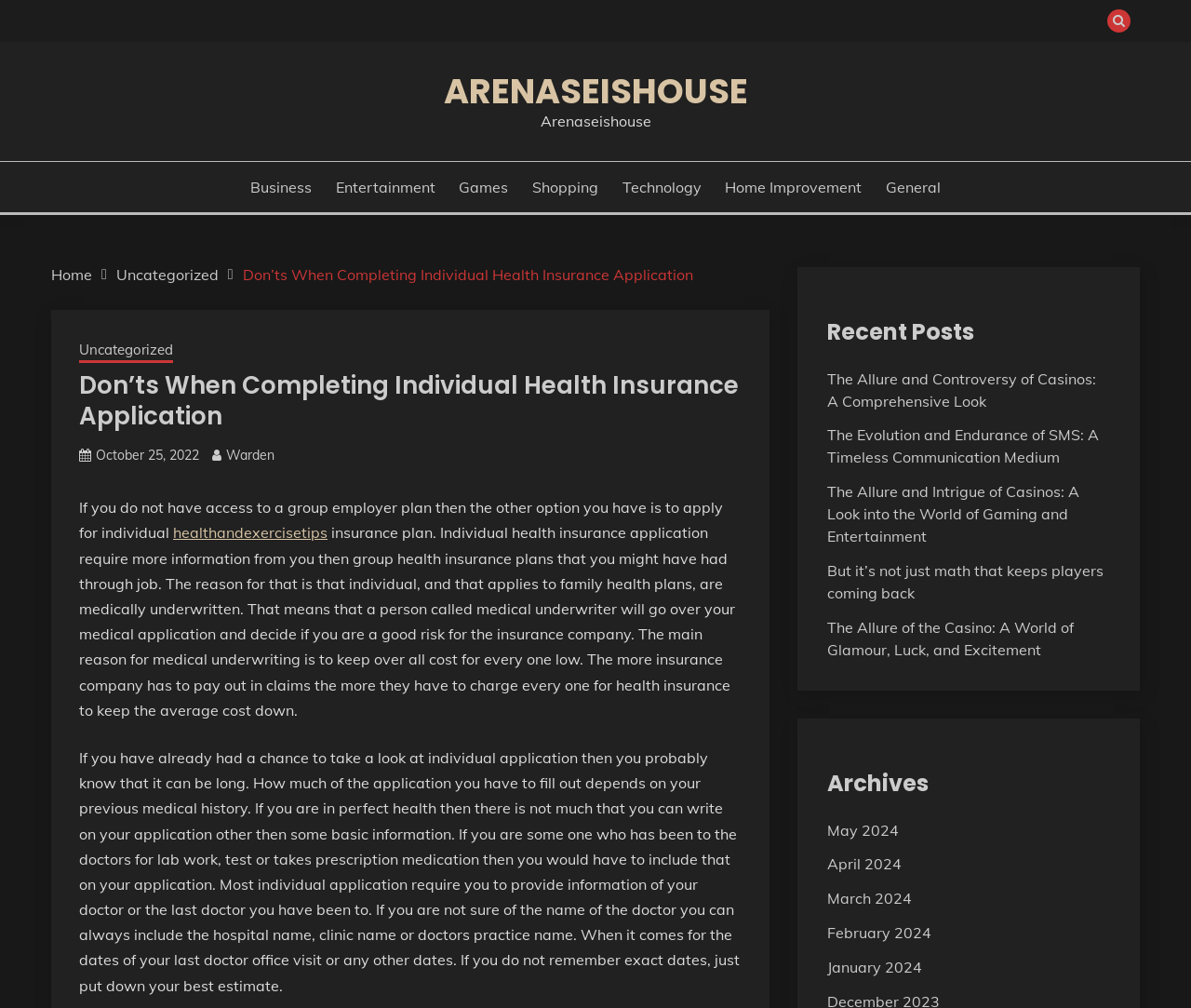Locate the bounding box coordinates of the clickable region to complete the following instruction: "Click the 'healthandexercisetips' link."

[0.145, 0.519, 0.275, 0.538]